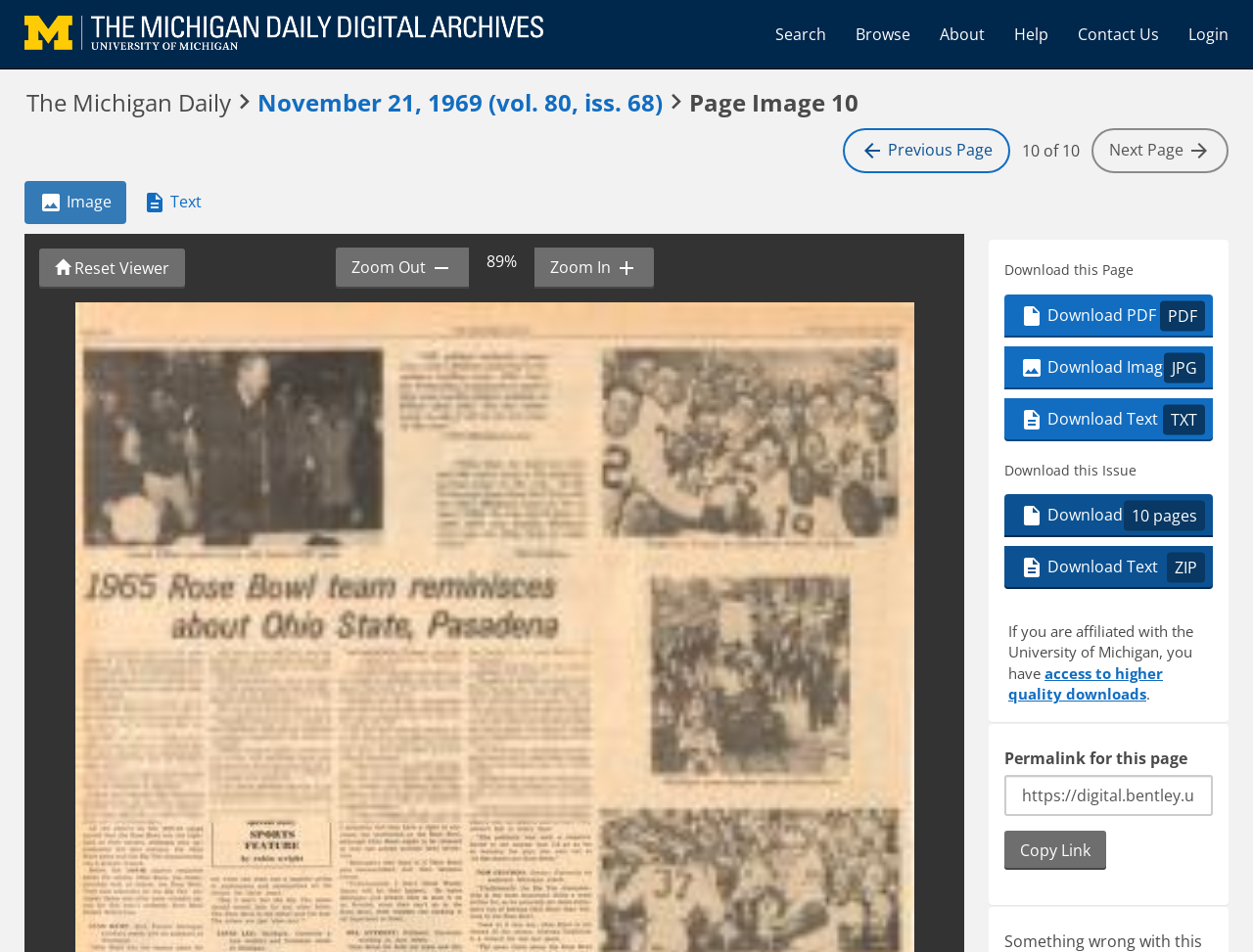Kindly determine the bounding box coordinates for the area that needs to be clicked to execute this instruction: "Zoom in the page".

[0.426, 0.26, 0.521, 0.303]